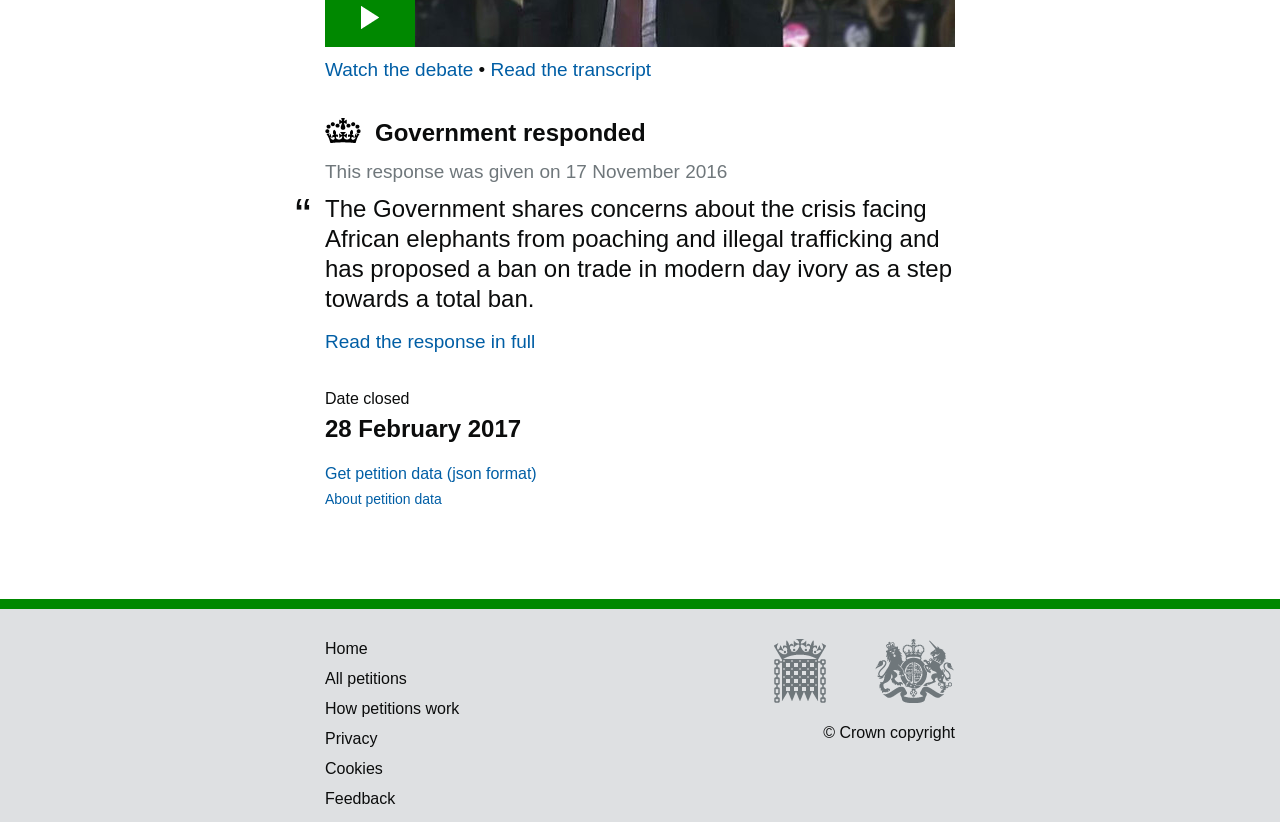Please answer the following question using a single word or phrase: 
How many links are there at the bottom of the page?

6